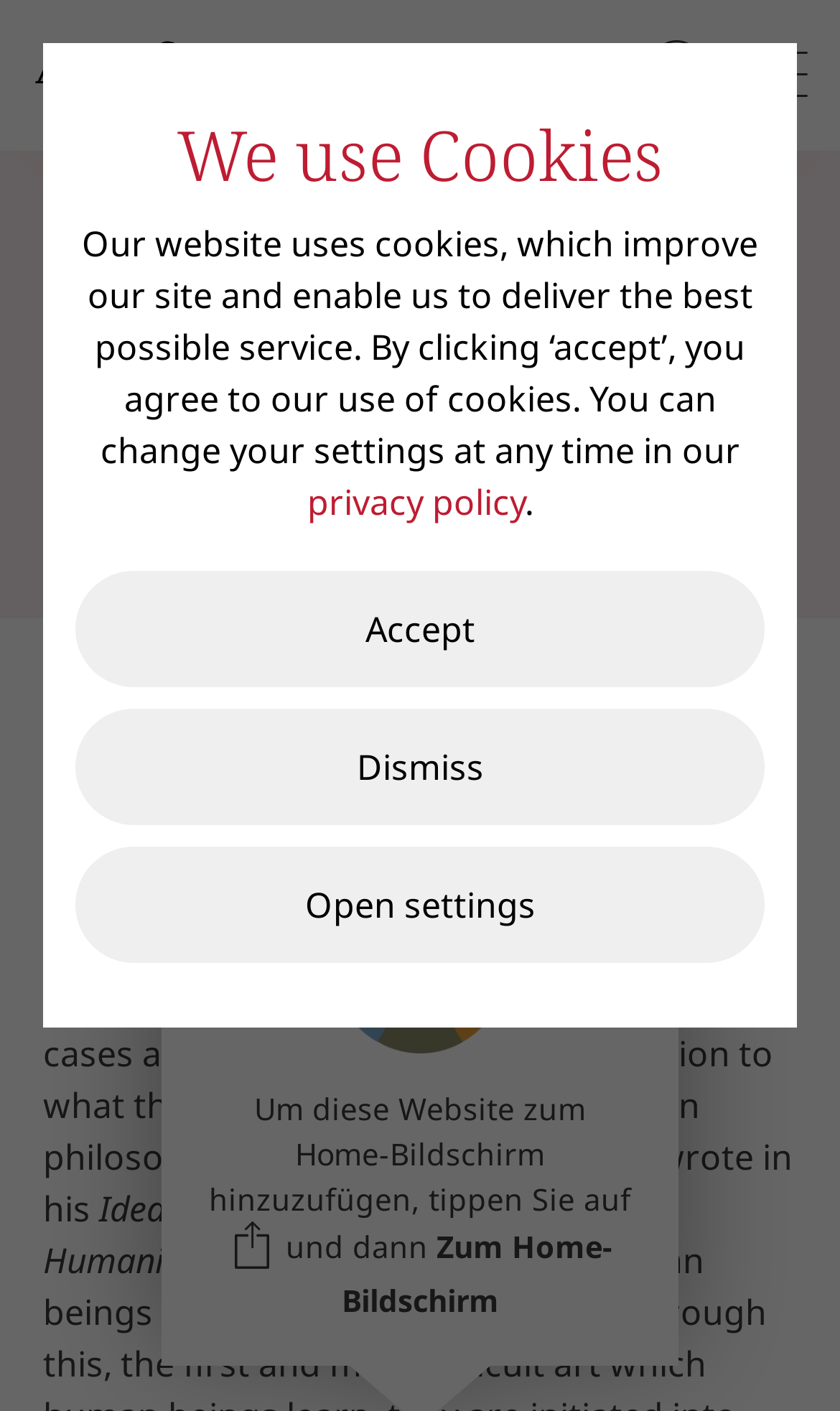Can you determine the bounding box coordinates of the area that needs to be clicked to fulfill the following instruction: "Go to the PUBLISHER'S VIEW page"?

[0.103, 0.331, 0.482, 0.366]